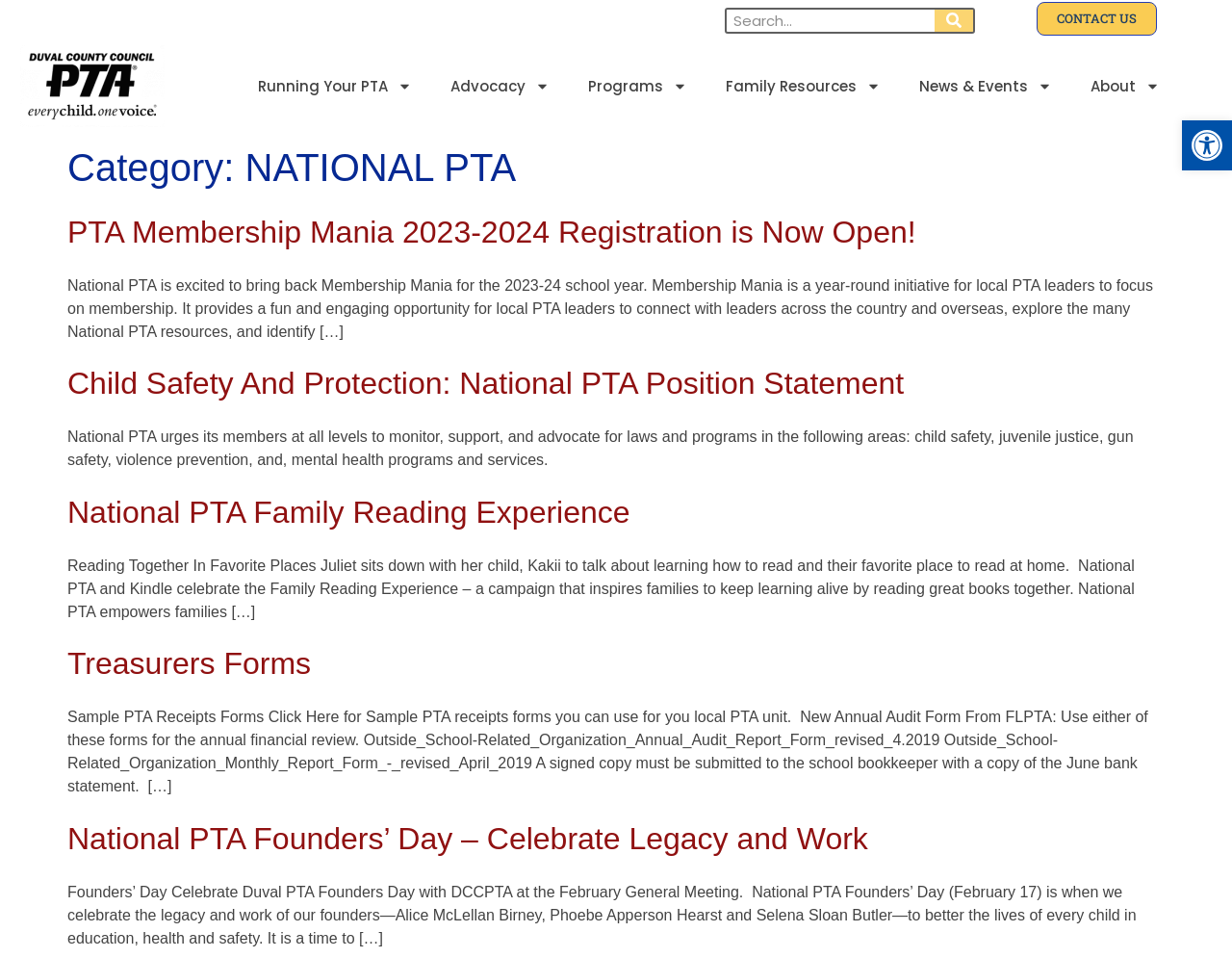Provide the bounding box coordinates for the specified HTML element described in this description: "National PTA Family Reading Experience". The coordinates should be four float numbers ranging from 0 to 1, in the format [left, top, right, bottom].

[0.055, 0.516, 0.511, 0.553]